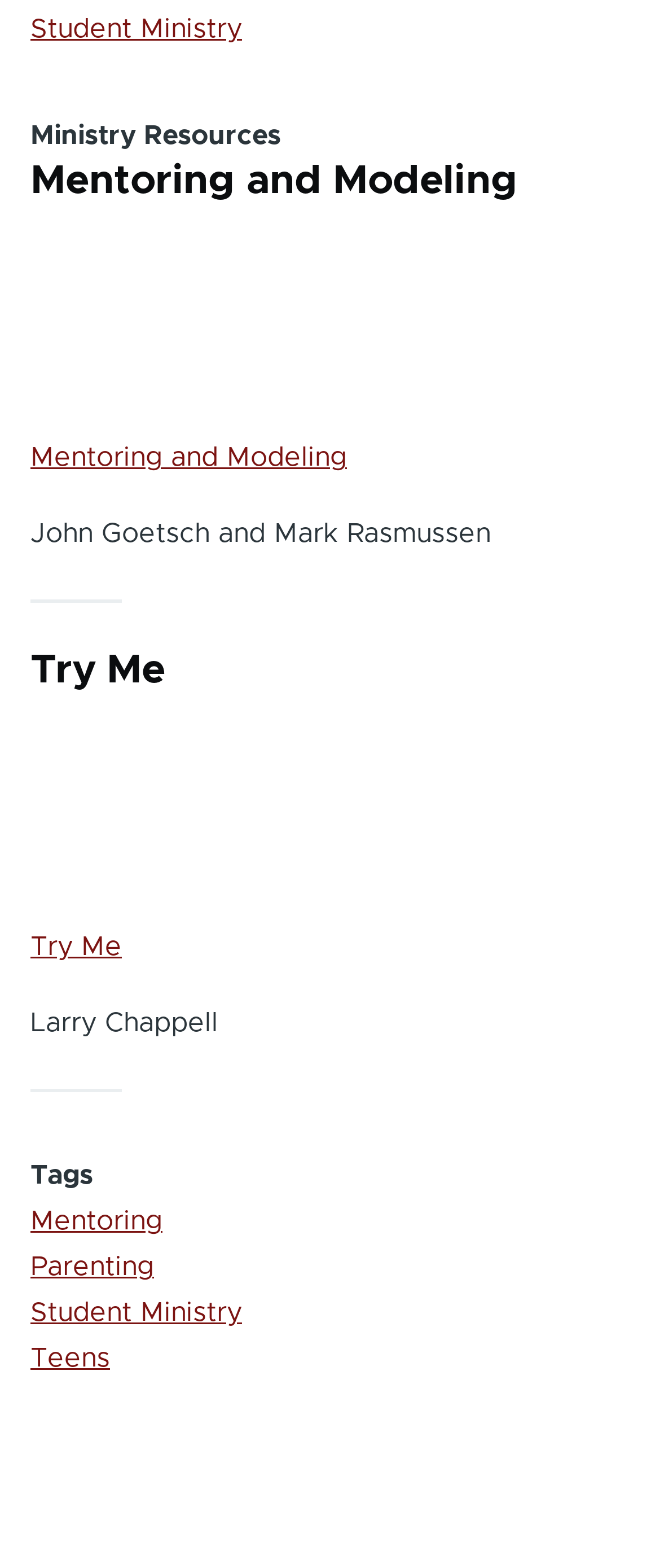Extract the bounding box coordinates for the described element: "Try Me". The coordinates should be represented as four float numbers between 0 and 1: [left, top, right, bottom].

[0.046, 0.415, 0.25, 0.444]